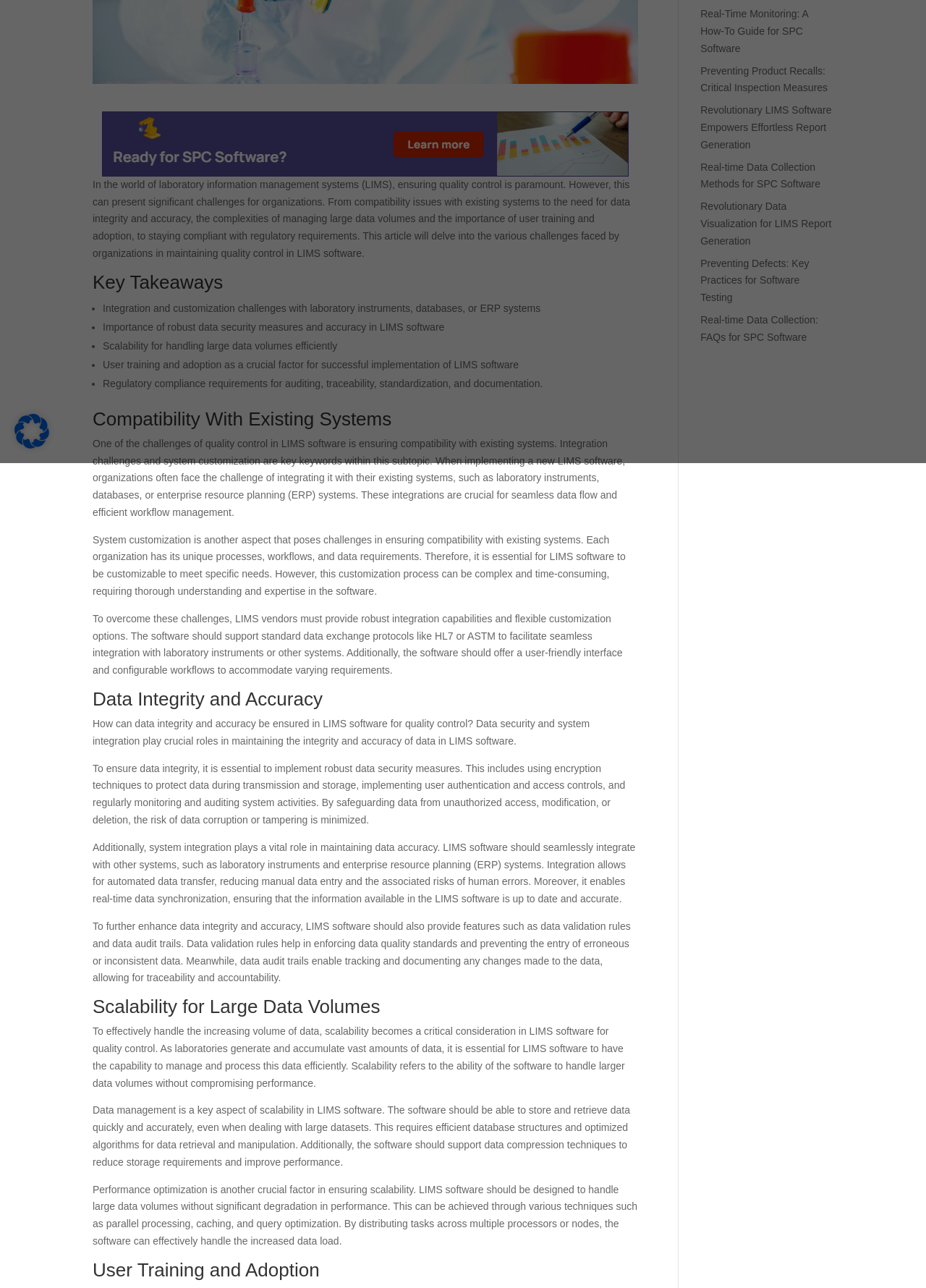Bounding box coordinates are specified in the format (top-left x, top-left y, bottom-right x, bottom-right y). All values are floating point numbers bounded between 0 and 1. Please provide the bounding box coordinate of the region this sentence describes: powered by Borlabs Cookie

[0.212, 0.206, 0.327, 0.213]